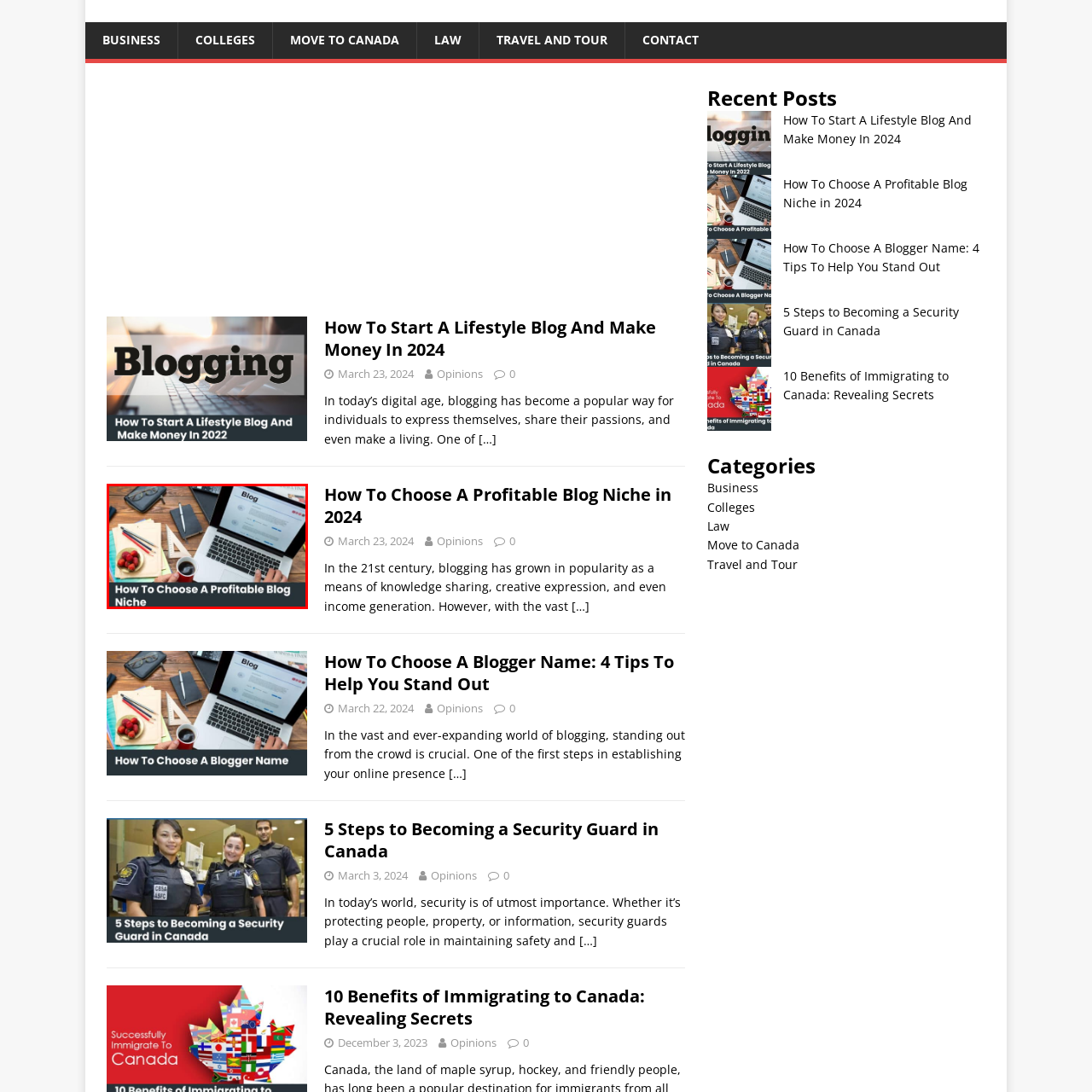Describe in detail the image that is highlighted by the red bounding box.

This image features a stylish workspace where a person is seen working on a laptop, focused on a blog related to selecting a profitable niche. The laptop screen displays the heading "Blog" prominently, signifying a digital writing or content creation endeavor. Surrounding the laptop are various items including a stack of papers, a pencil, a smartphone, and a plate of fresh strawberries—adding a touch of creativity and inspiration to the setup. A cup of coffee, held in the person's hand, suggests a casual yet productive atmosphere. The caption beneath the image reads, "How To Choose A Profitable Blog Niche," indicating that the content likely provides guidance or tips for bloggers looking to monetize their platforms effectively in 2024.